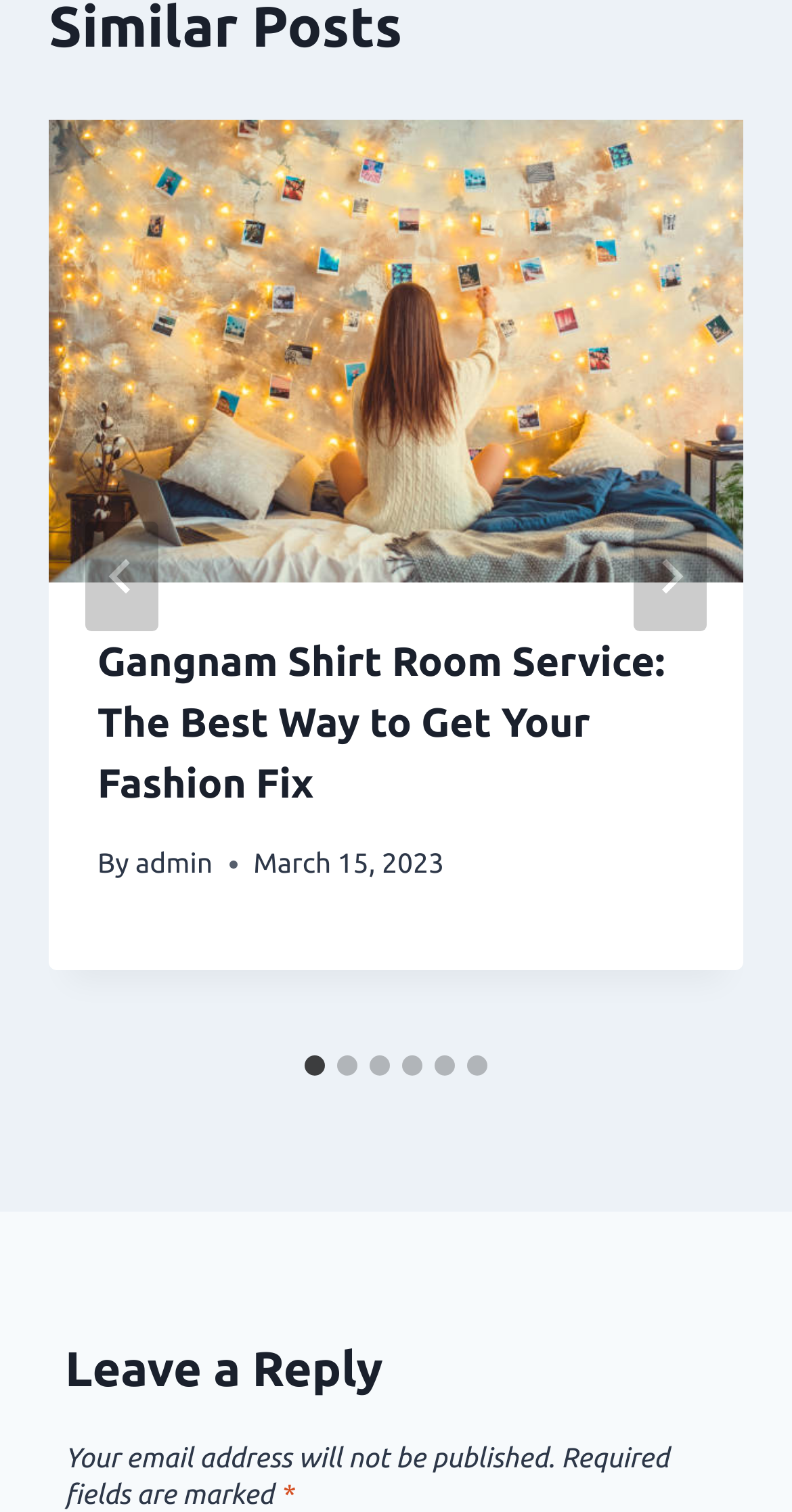Provide a short, one-word or phrase answer to the question below:
What is the purpose of the 'Go to last slide' button?

To navigate to the last slide